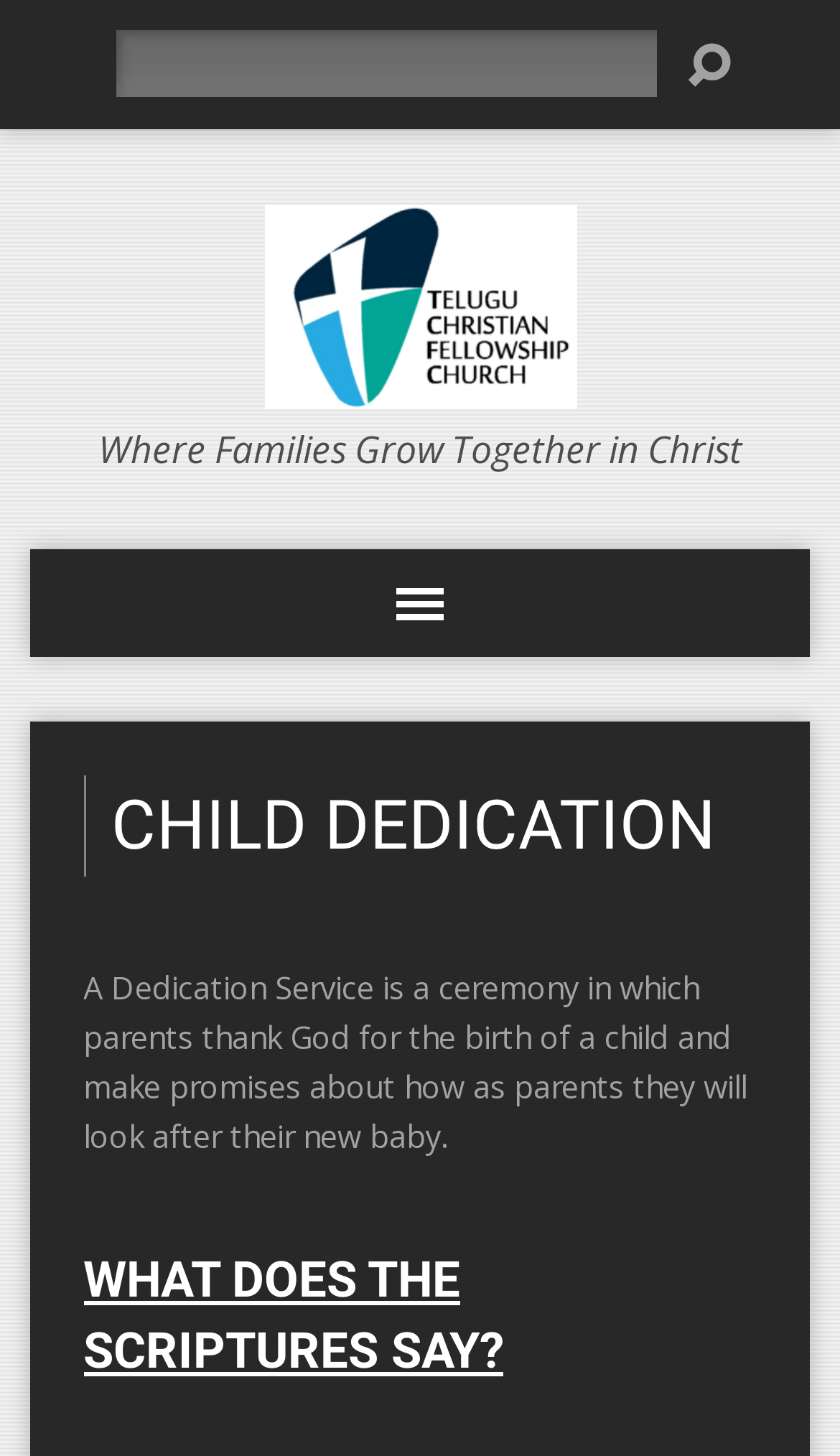Please give a short response to the question using one word or a phrase:
What is the symbol next to the search box?

Magnifying glass